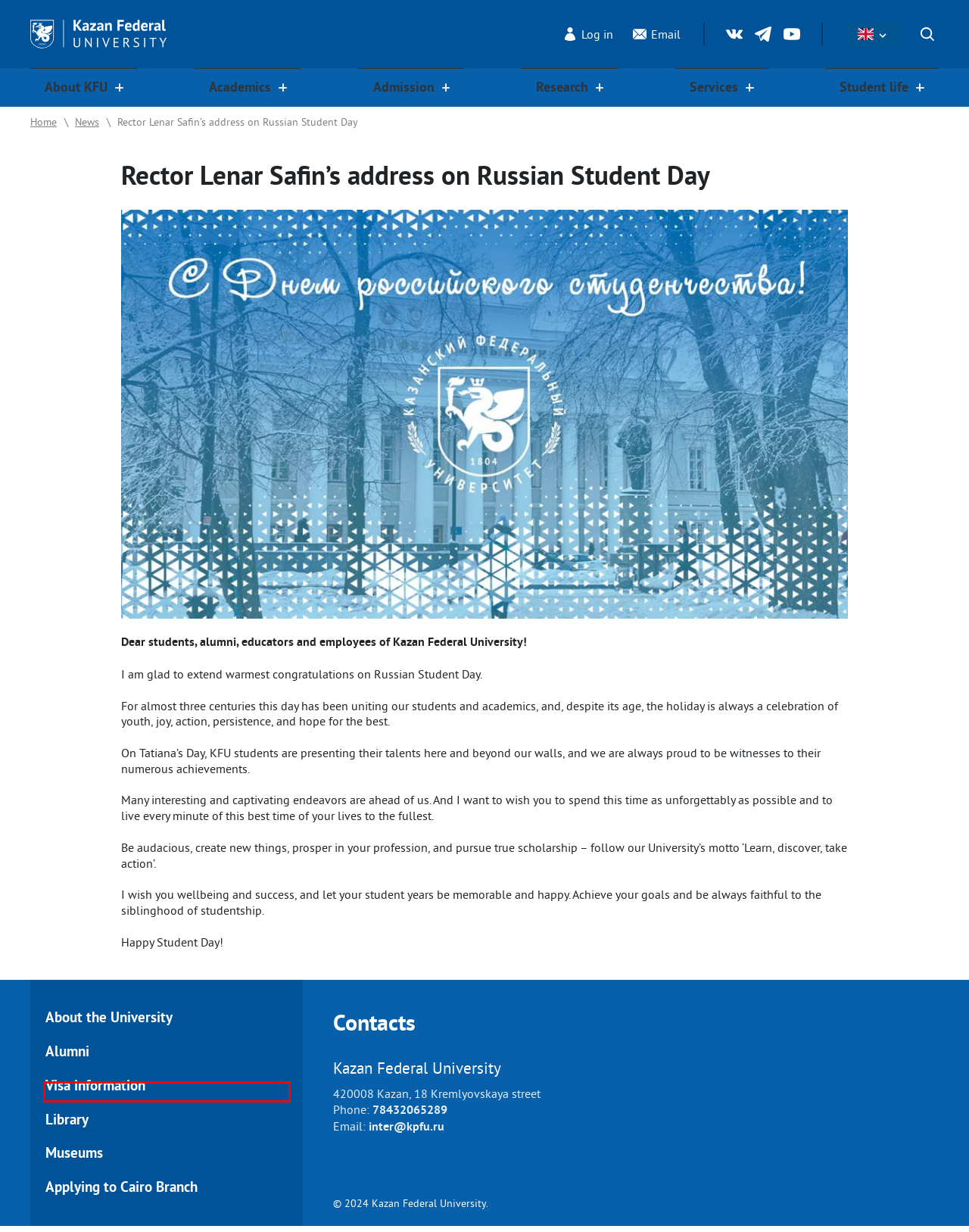A screenshot of a webpage is given with a red bounding box around a UI element. Choose the description that best matches the new webpage shown after clicking the element within the red bounding box. Here are the candidates:
A. News – Kazan Federal University
B. Redirecting
C. Library – Kazan Federal University
D. Migration support for foreign citizens – Kazan Federal University
E. 您的浏览器需要更新
F. Kazan Federal University
G. Alumni – Kazan Federal University
H. Facts, Figures, Rankings – Kazan Federal University

D